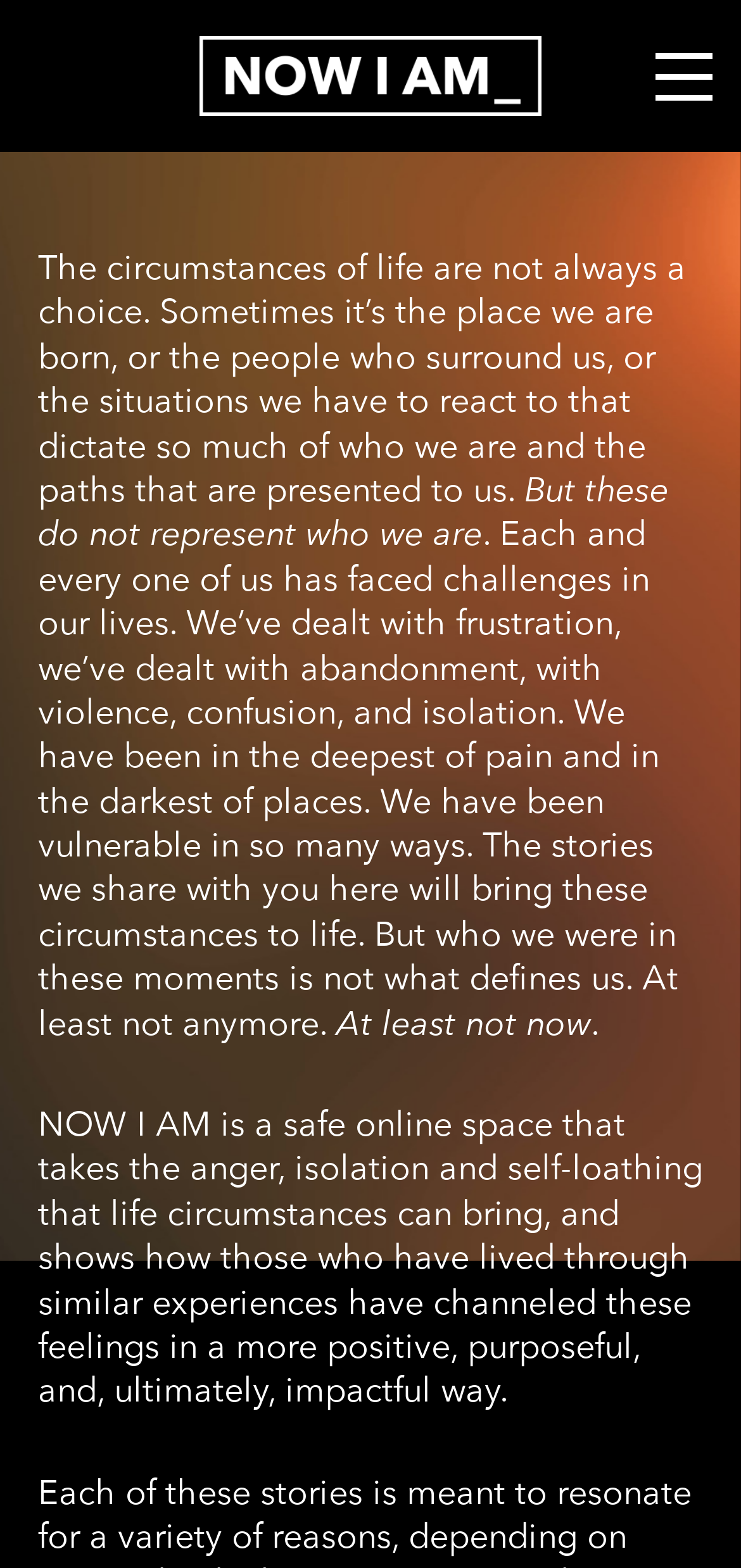Using the provided element description: "NOW I AM", identify the bounding box coordinates. The coordinates should be four floats between 0 and 1 in the order [left, top, right, bottom].

[0.269, 0.015, 0.731, 0.082]